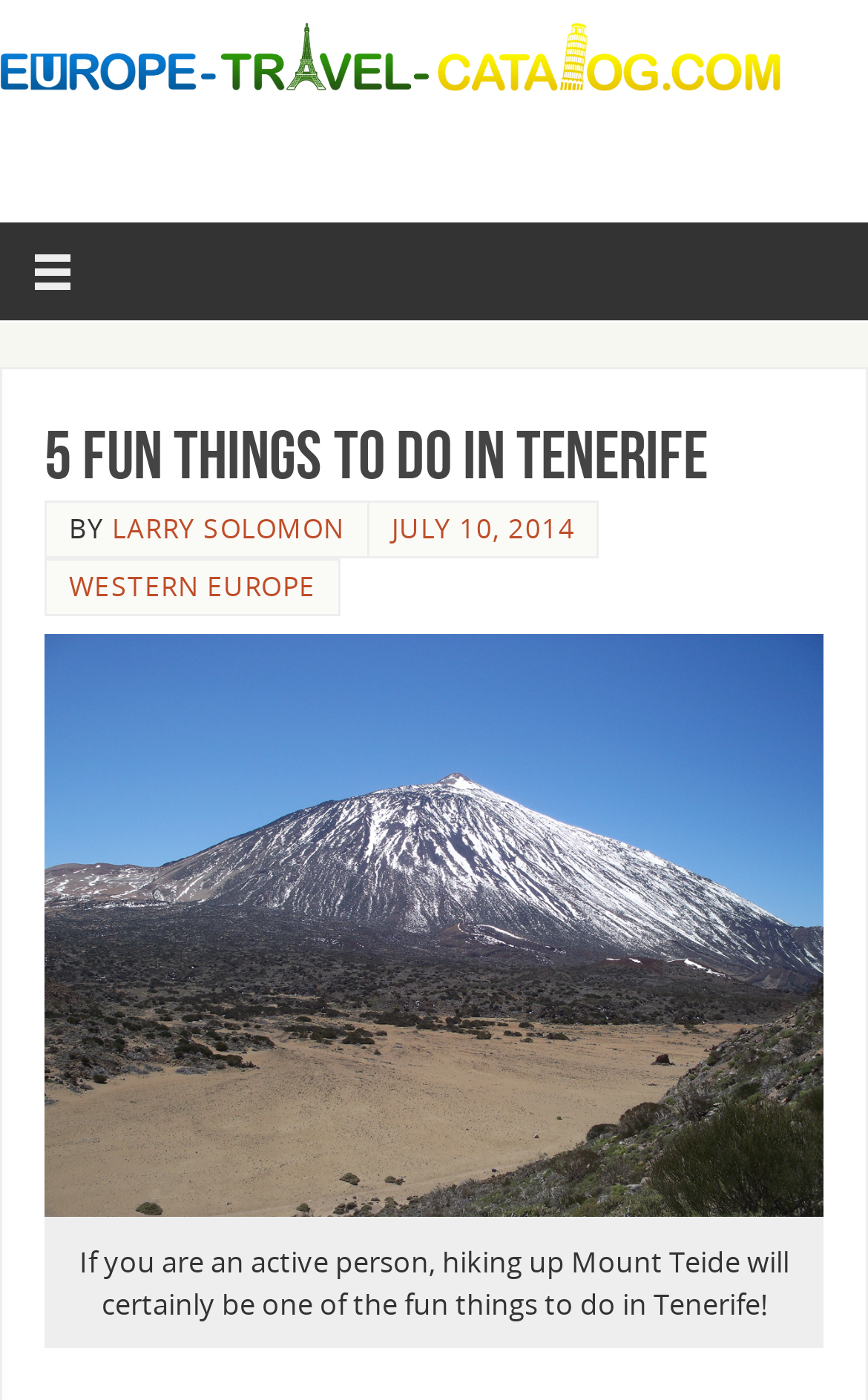Please respond to the question with a concise word or phrase:
Who is the author of the article?

LARRY SOLOMON